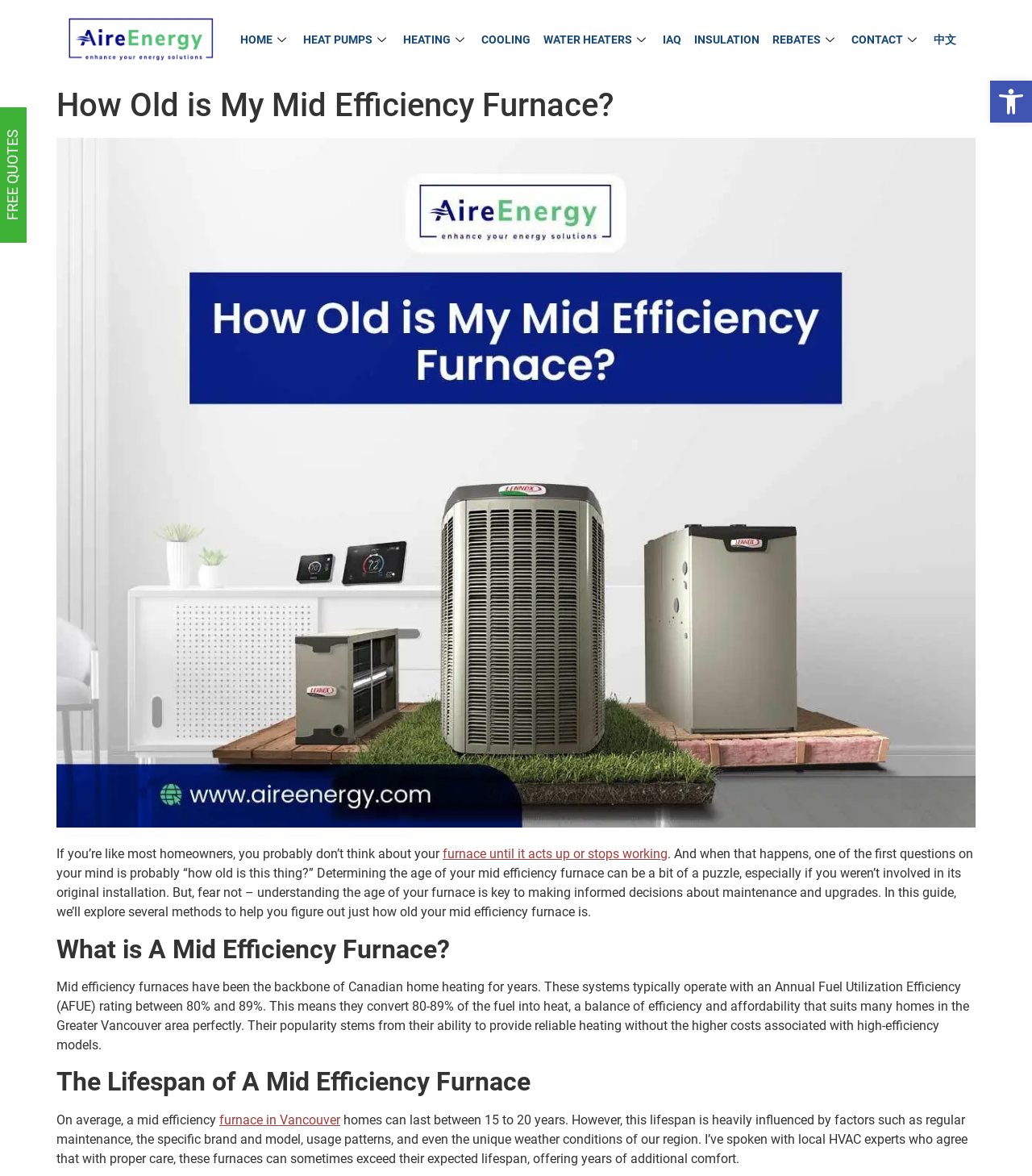Find the bounding box coordinates for the UI element whose description is: "WATER HEATERS". The coordinates should be four float numbers between 0 and 1, in the format [left, top, right, bottom].

[0.52, 0.015, 0.636, 0.053]